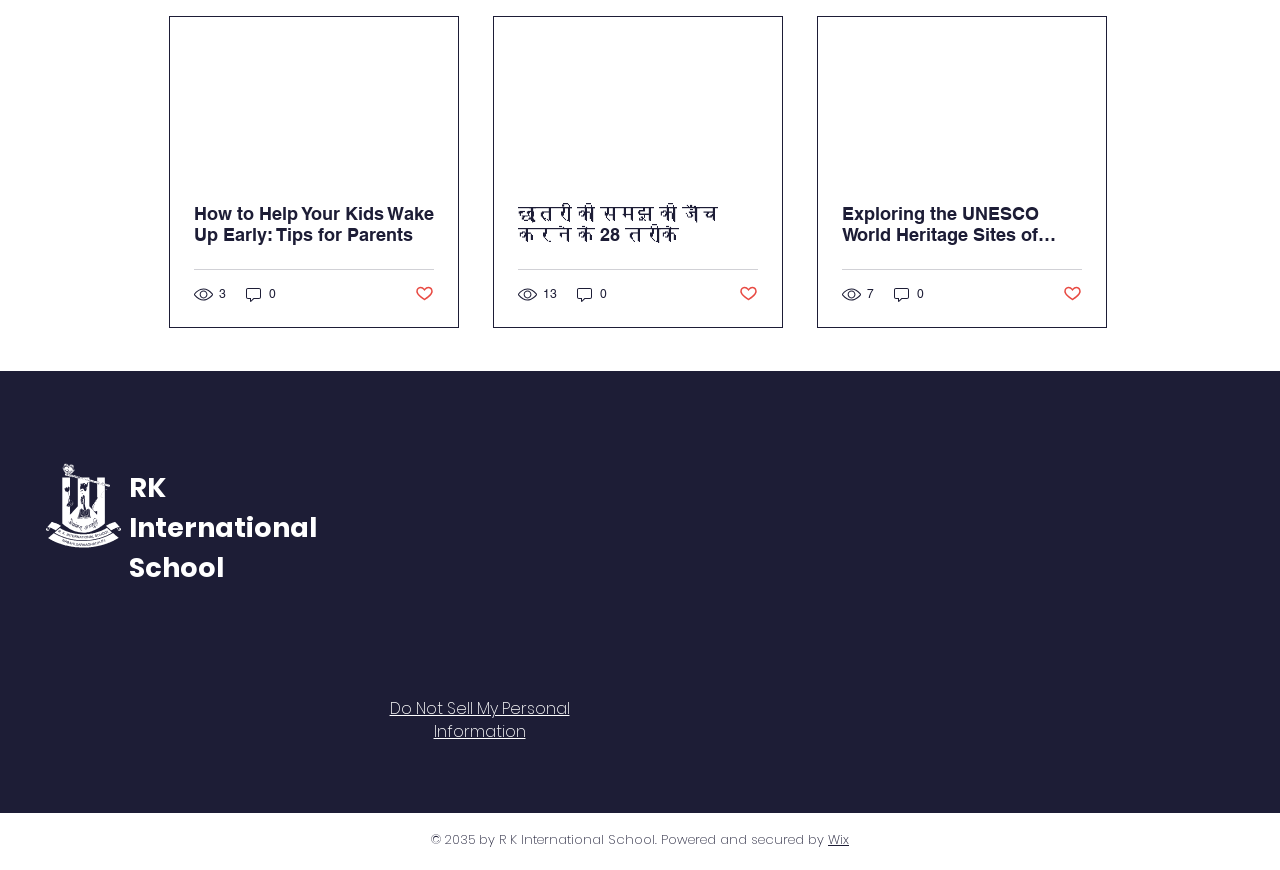Determine the bounding box coordinates of the section to be clicked to follow the instruction: "Filter projects by name". The coordinates should be given as four float numbers between 0 and 1, formatted as [left, top, right, bottom].

None